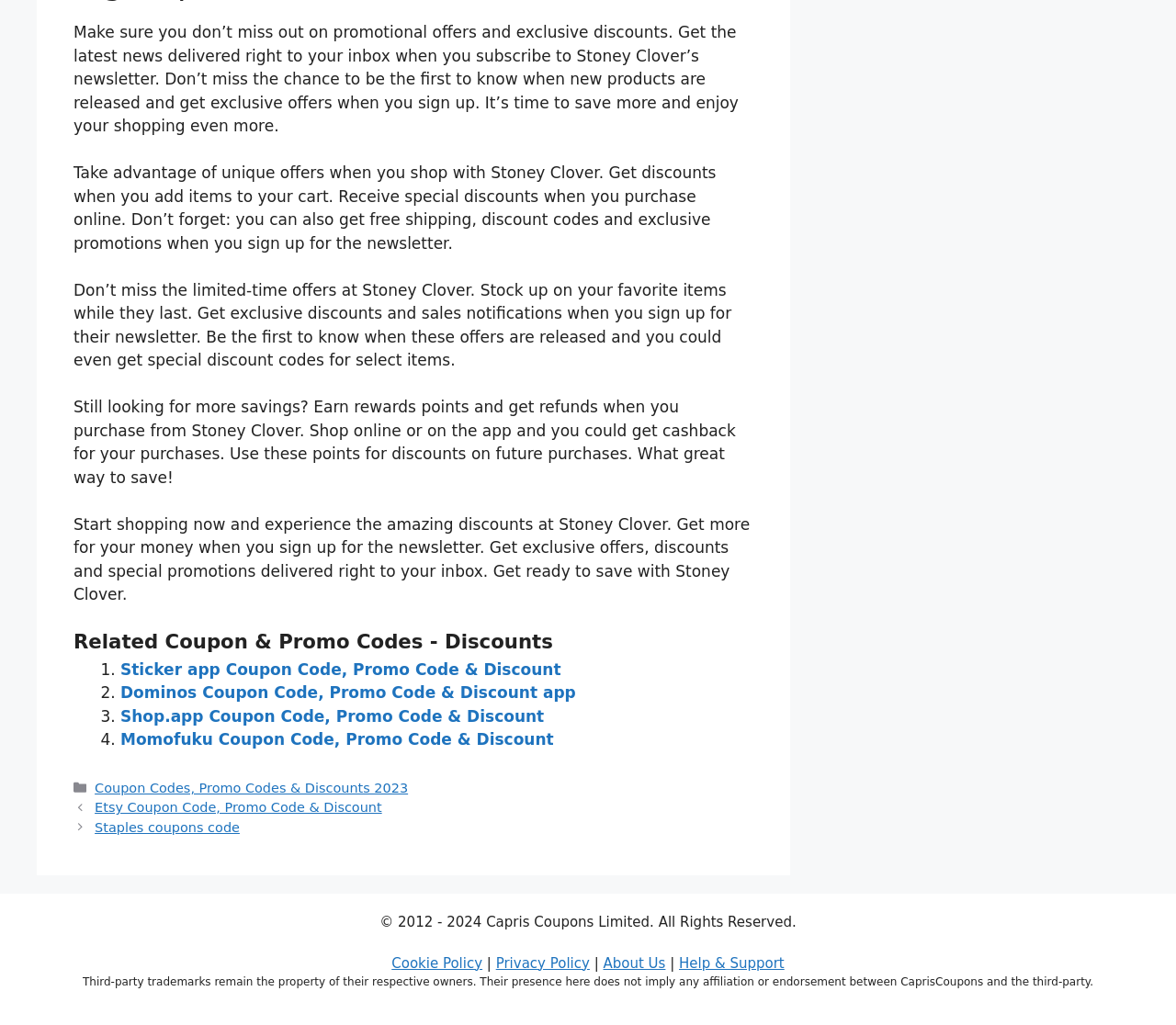Provide your answer to the question using just one word or phrase: What is the purpose of subscribing to Stoney Clover's newsletter?

Get exclusive discounts and offers